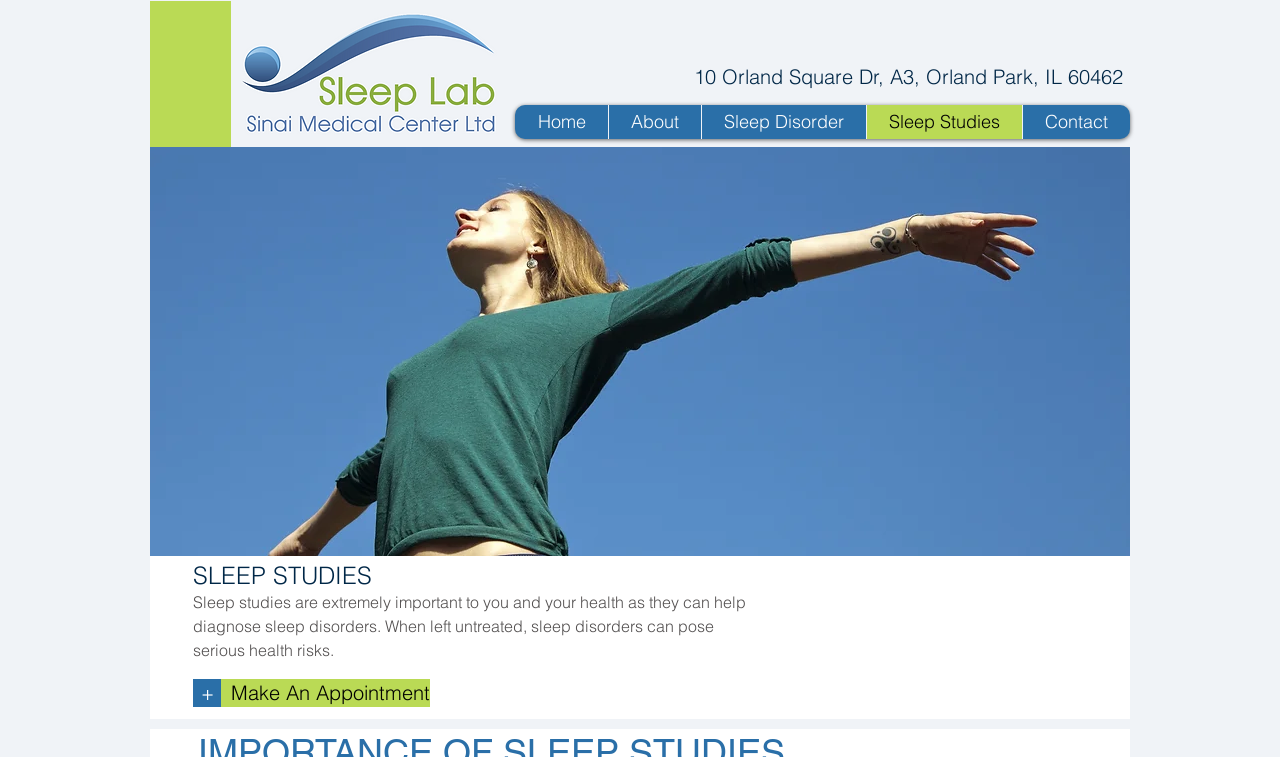Produce a meticulous description of the webpage.

The webpage is about sleep studies and their importance in diagnosing sleep disorders. At the top, there is a navigation menu with five links: "Home", "About", "Sleep Disorder", "Sleep Studies", and "Contact". Below the navigation menu, there is an image of the "Sleep Lab at Sinai Medical Center" logo. 

To the right of the logo, there is a heading displaying the address "10 Orland Square Dr, A3, Orland Park, IL 60462". Below the address, there is a link to call "708-737-7498". 

The main content of the webpage is divided into two sections. The first section has a heading "SLEEP STUDIES" in a larger font. Below the heading, there is a paragraph of text explaining the importance of sleep studies in diagnosing sleep disorders and the potential health risks if left untreated. 

To the right of the paragraph, there are two links: "+" and "Make An Appointment". The "+" link is positioned above the "Make An Appointment" link.